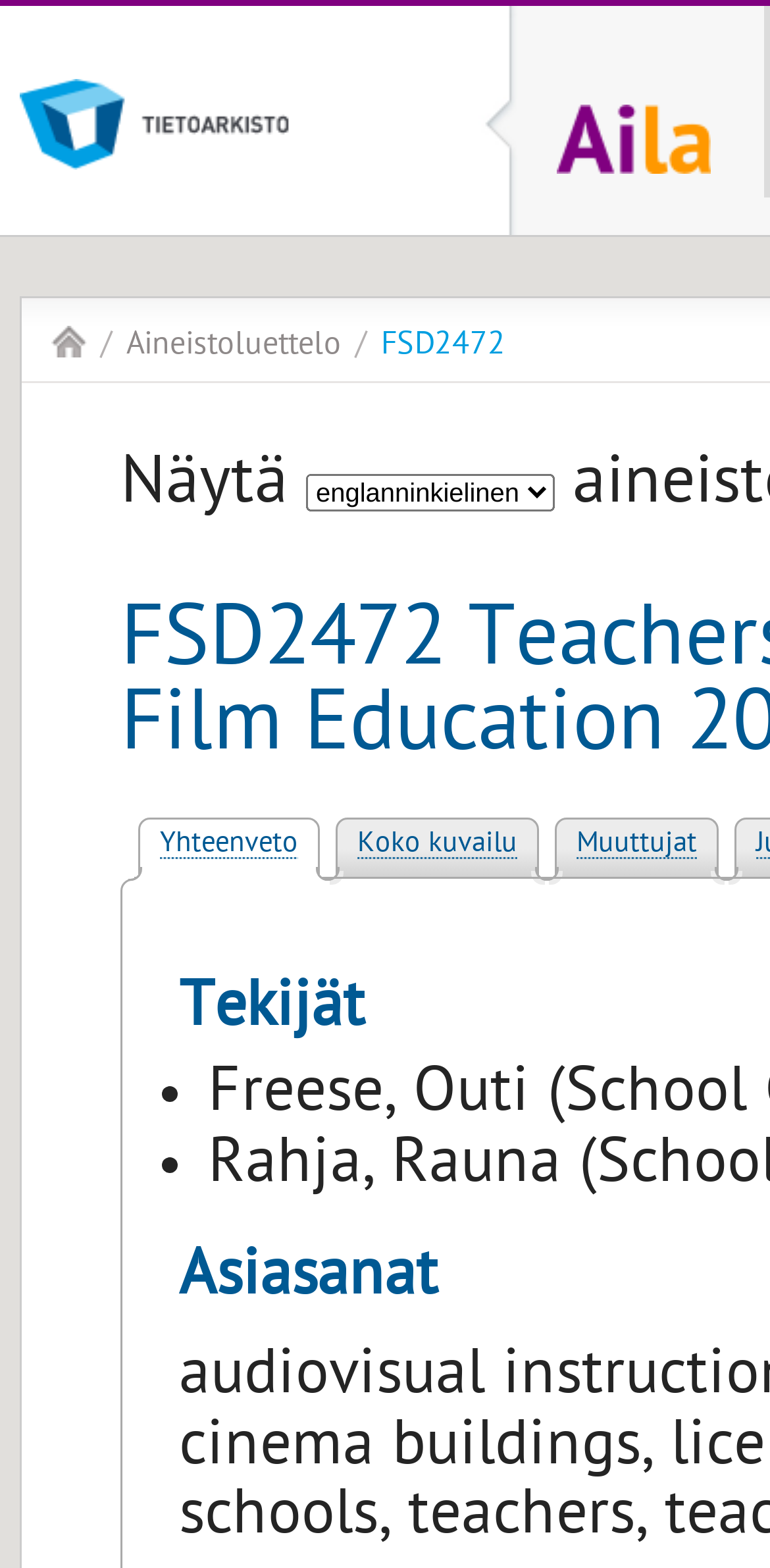Determine the bounding box of the UI component based on this description: "About". The bounding box coordinates should be four float values between 0 and 1, i.e., [left, top, right, bottom].

None